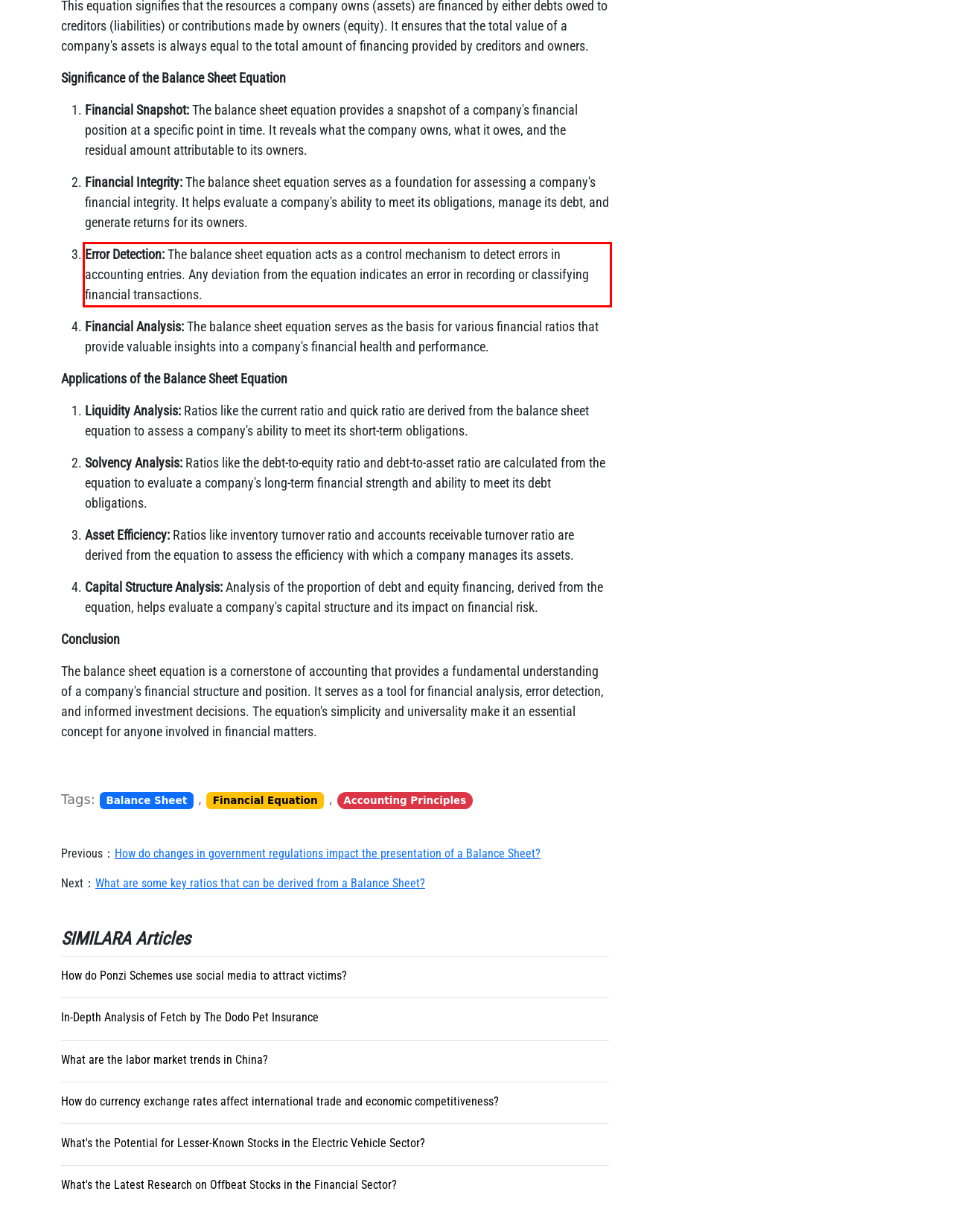You have a screenshot of a webpage with a red bounding box. Use OCR to generate the text contained within this red rectangle.

Error Detection: The balance sheet equation acts as a control mechanism to detect errors in accounting entries. Any deviation from the equation indicates an error in recording or classifying financial transactions.